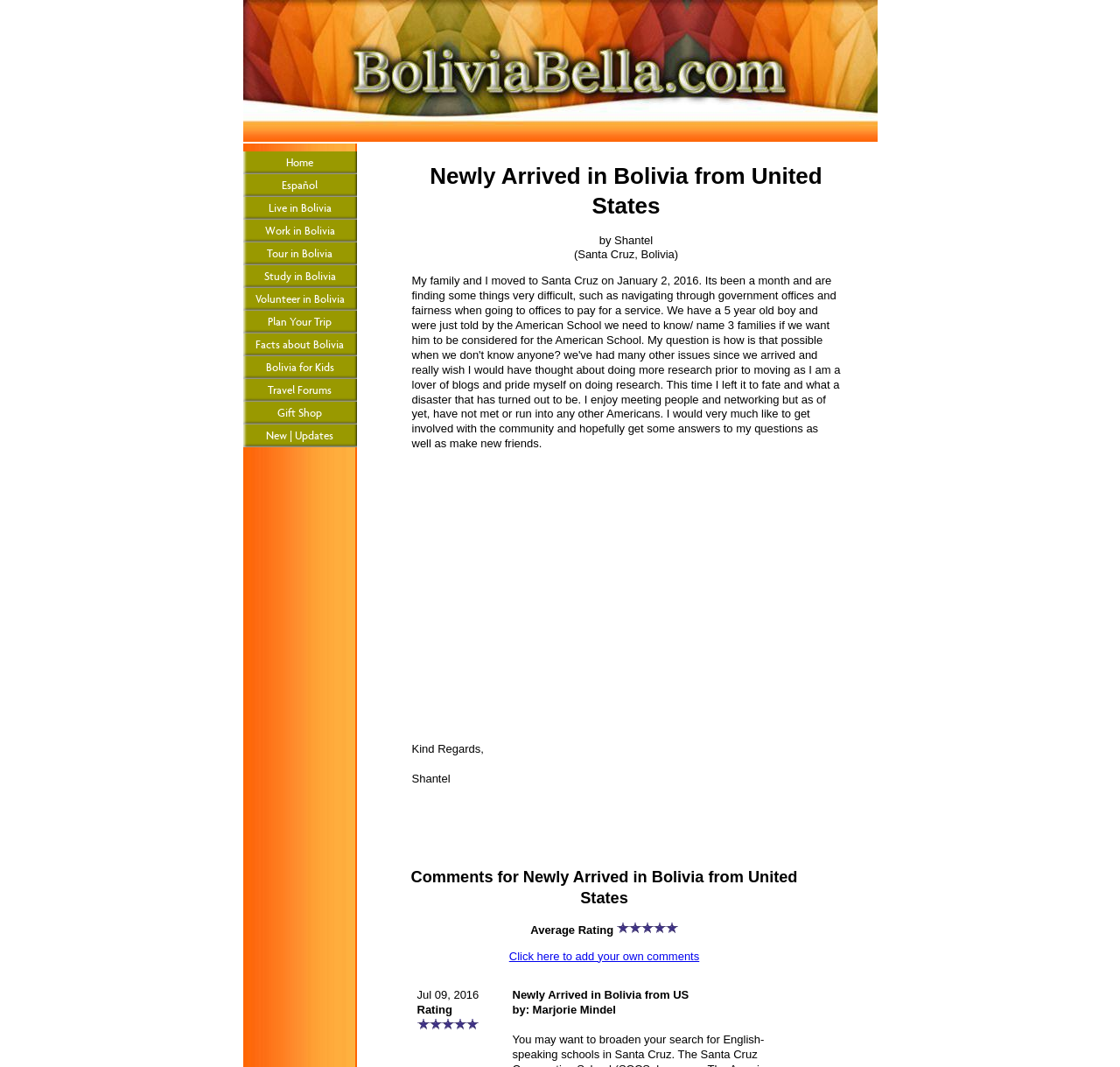Identify the bounding box coordinates of the clickable region necessary to fulfill the following instruction: "Add your own comments". The bounding box coordinates should be four float numbers between 0 and 1, i.e., [left, top, right, bottom].

[0.454, 0.89, 0.624, 0.902]